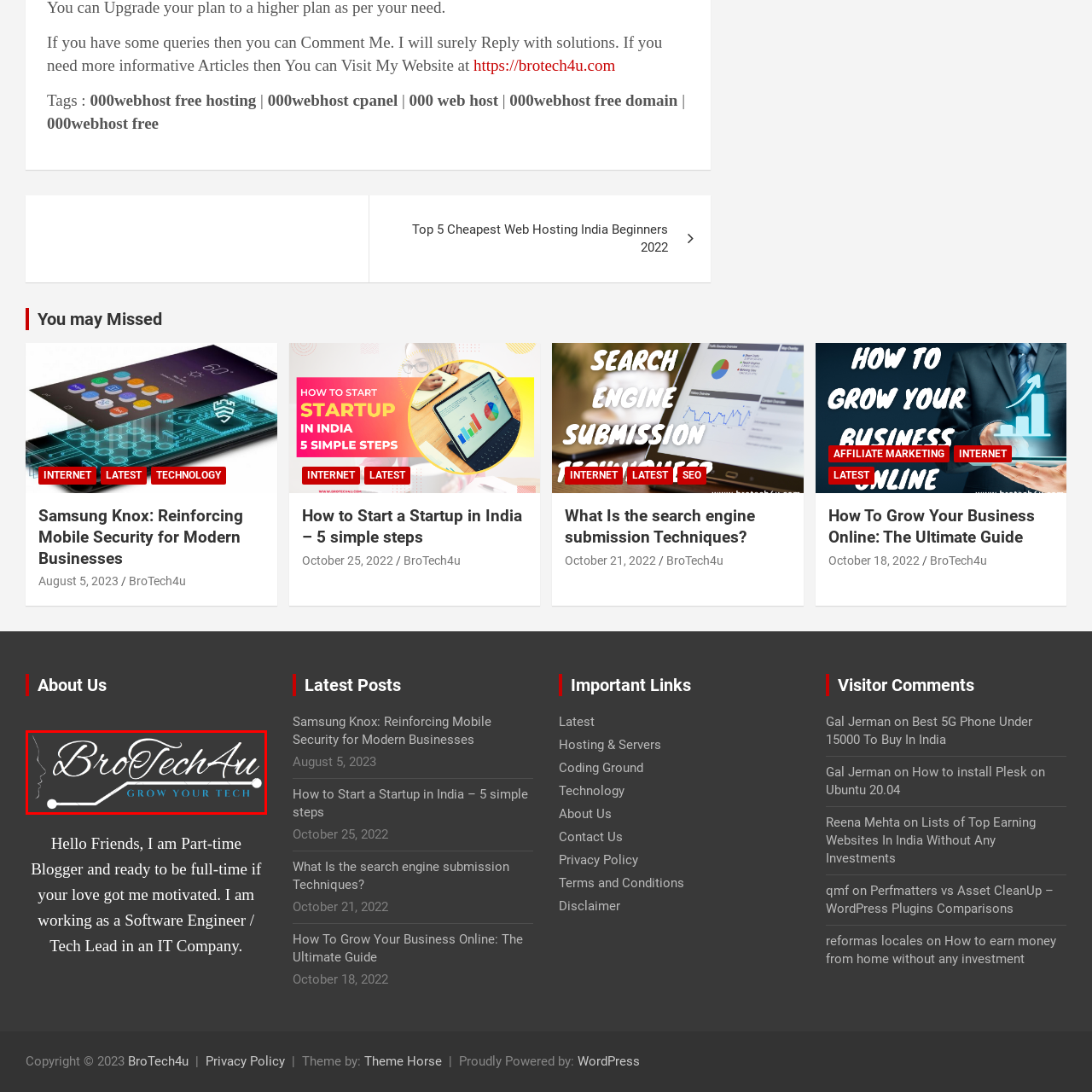Explain comprehensively what is shown in the image marked by the red outline.

The image features the logo of "BroTechAu," a tech-focused blog that aims to help users enhance their technological knowledge and skills. The logo prominently displays the name "BroTechAu" in a stylish font, paired with the tagline "GROW YOUR TECH," emphasizing the blog's mission to educate and empower its audience in various technical fields. The design combines modern typography with elegant elements, set against a sleek dark background, reflecting a contemporary and professional aesthetic suitable for a technology-oriented platform.